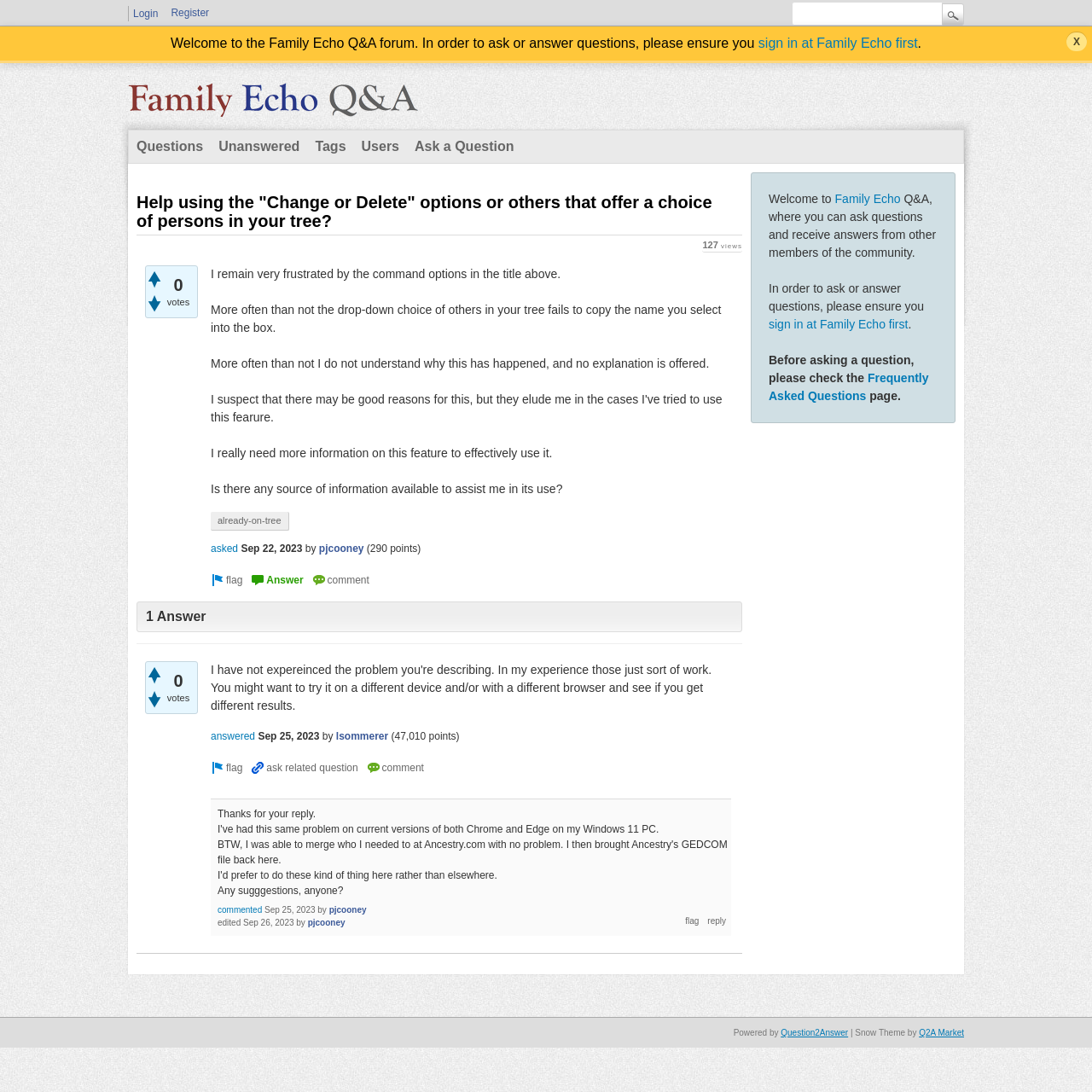Please give a succinct answer to the question in one word or phrase:
How many points does the user 'pjcooney' have?

290